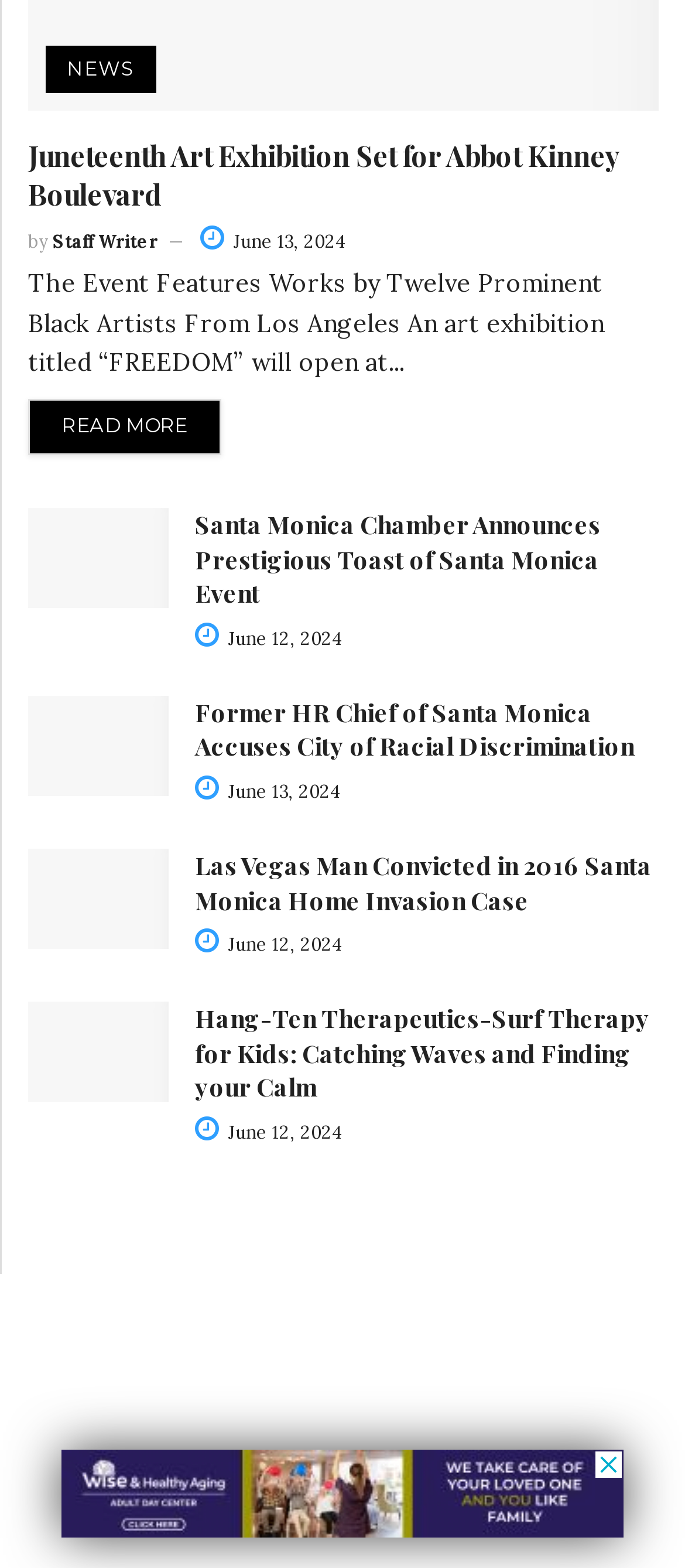Pinpoint the bounding box coordinates of the clickable area needed to execute the instruction: "Read the Privacy Policy". The coordinates should be specified as four float numbers between 0 and 1, i.e., [left, top, right, bottom].

None